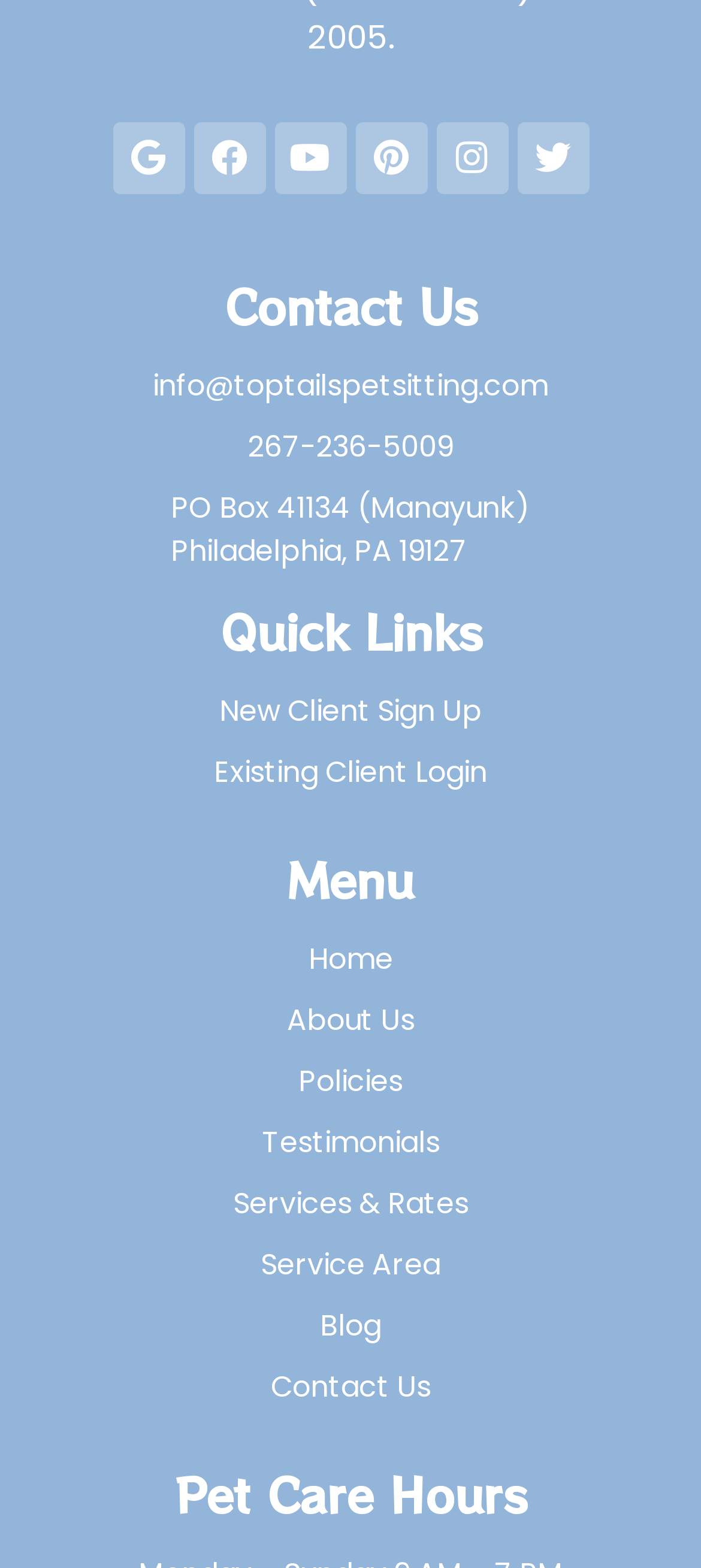Can you show the bounding box coordinates of the region to click on to complete the task described in the instruction: "View the blog"?

[0.051, 0.832, 0.949, 0.86]